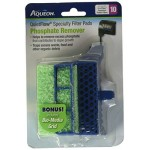What type of aquariums is the product suitable for?
Deliver a detailed and extensive answer to the question.

According to the product description, the Aqueon Quiet Flow 10 is ideal for maintaining clear and healthy water conditions in both fresh and saltwater aquariums.